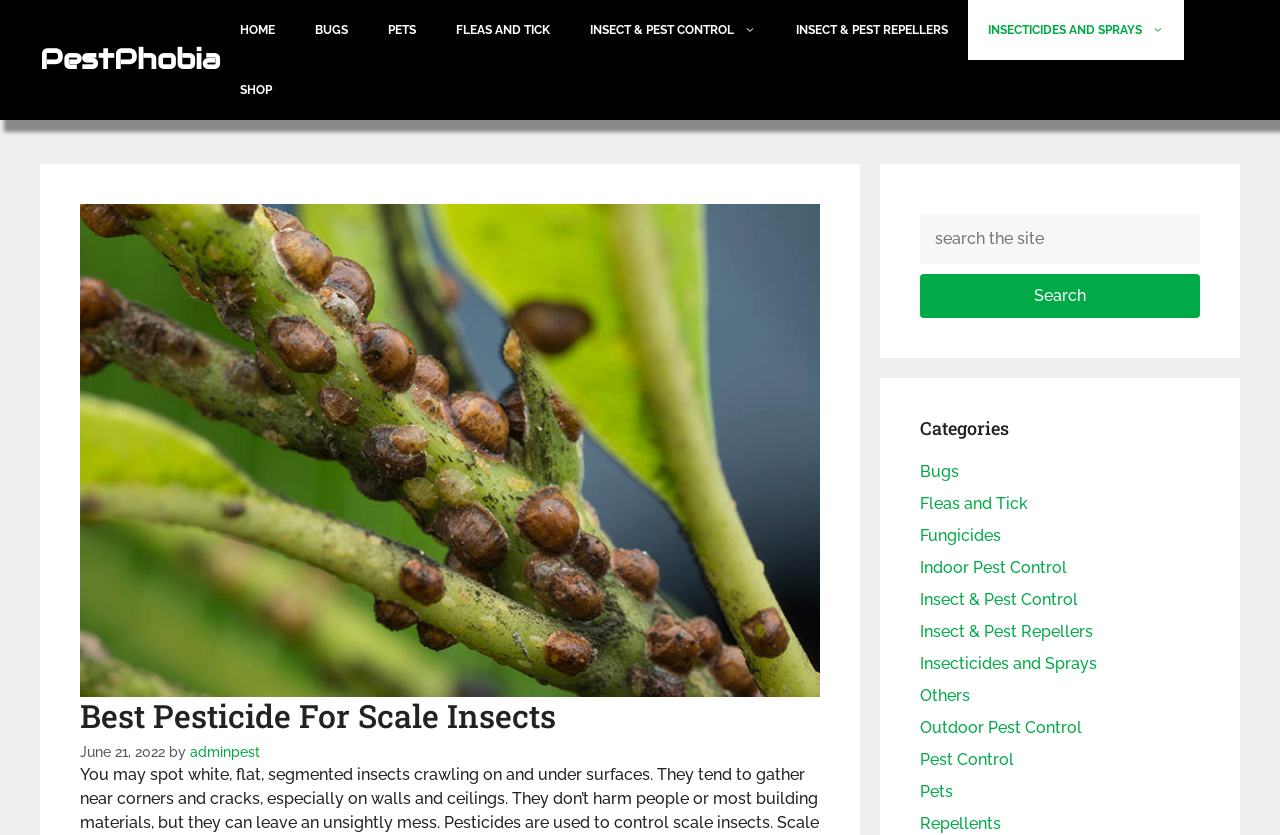Give a concise answer using only one word or phrase for this question:
How many categories are listed?

13